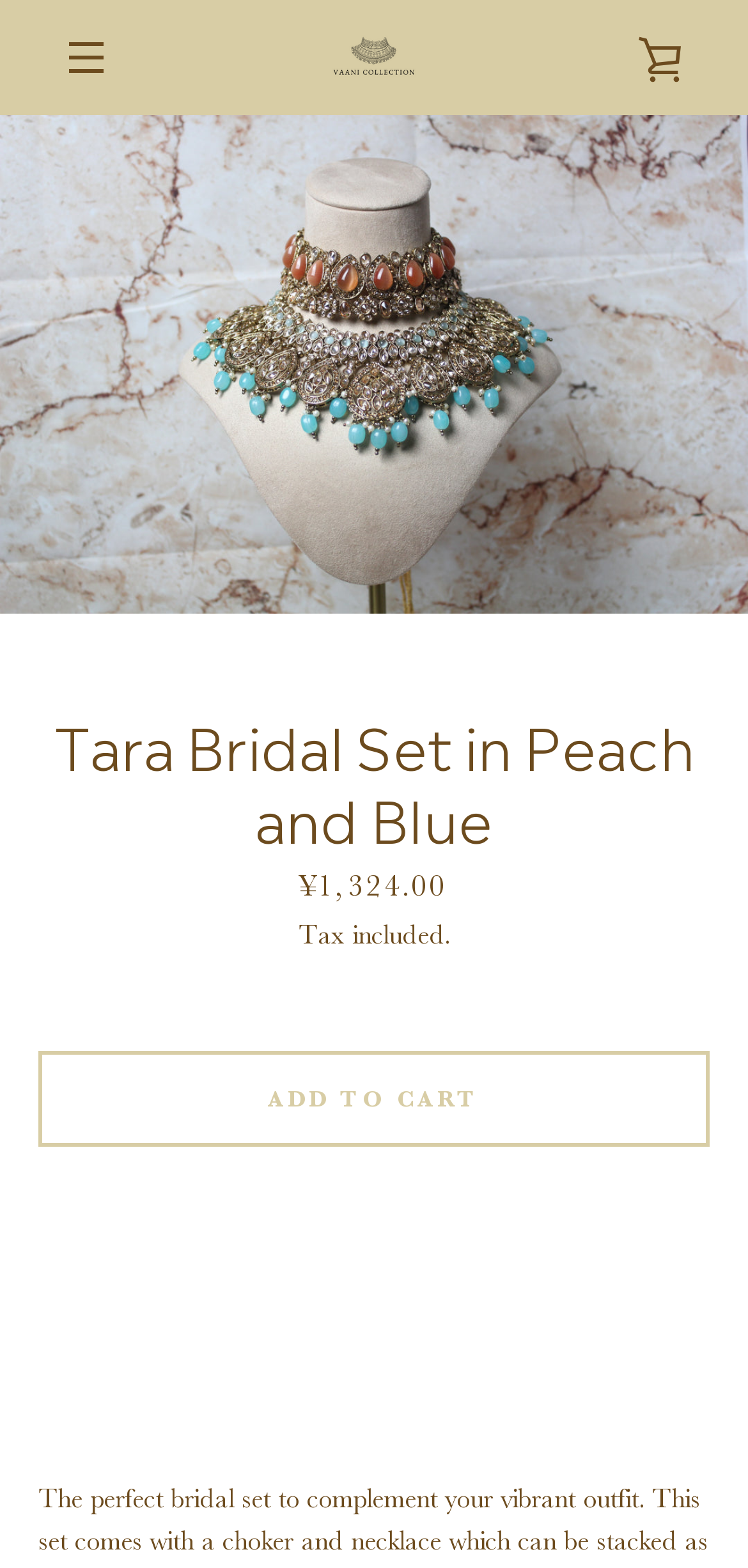Extract the text of the main heading from the webpage.

Tara Bridal Set in Peach and Blue